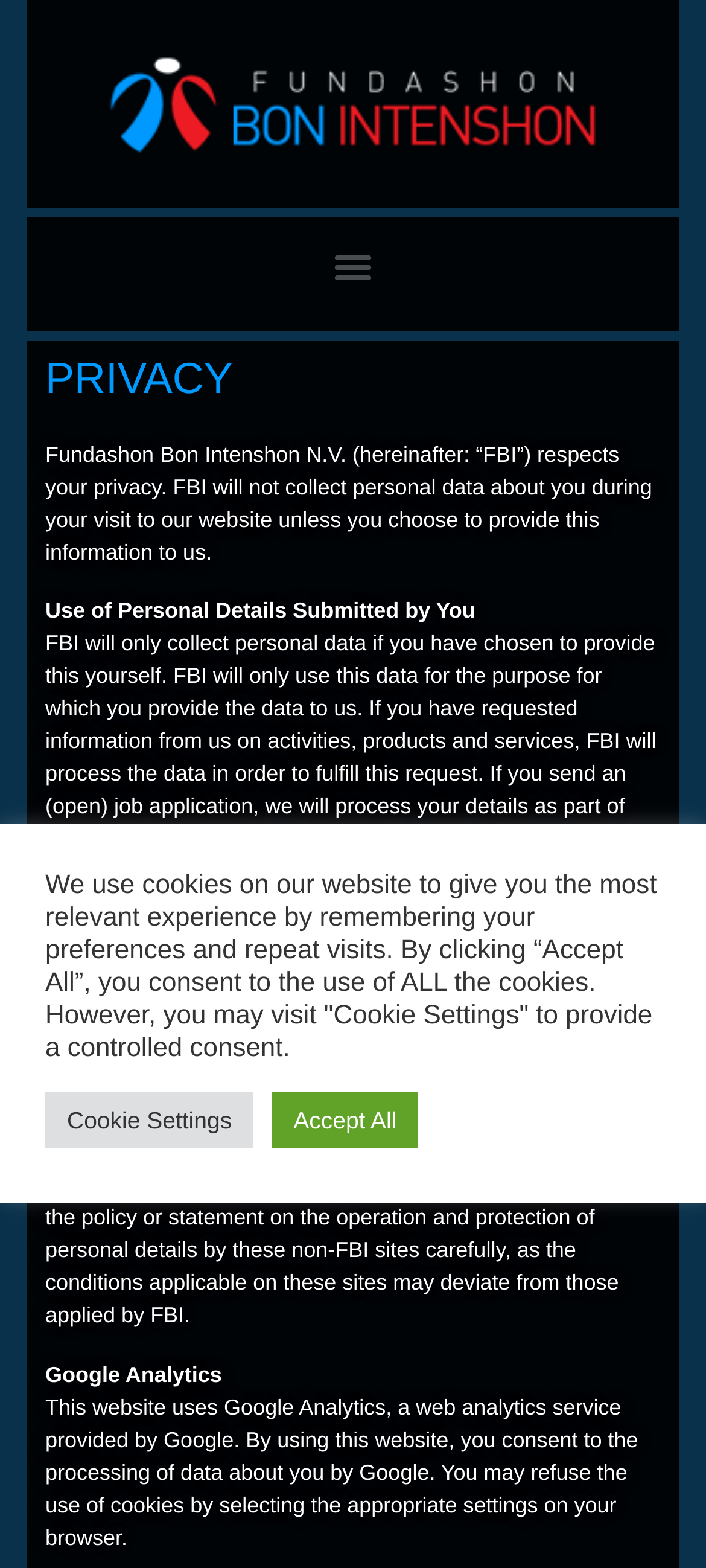What is the advice given for visiting other websites?
Examine the webpage screenshot and provide an in-depth answer to the question.

The webpage advises users to read the policy or statement on the operation and protection of personal details by these non-FBI sites carefully, as the conditions applicable on these sites may deviate from those applied by FBI.